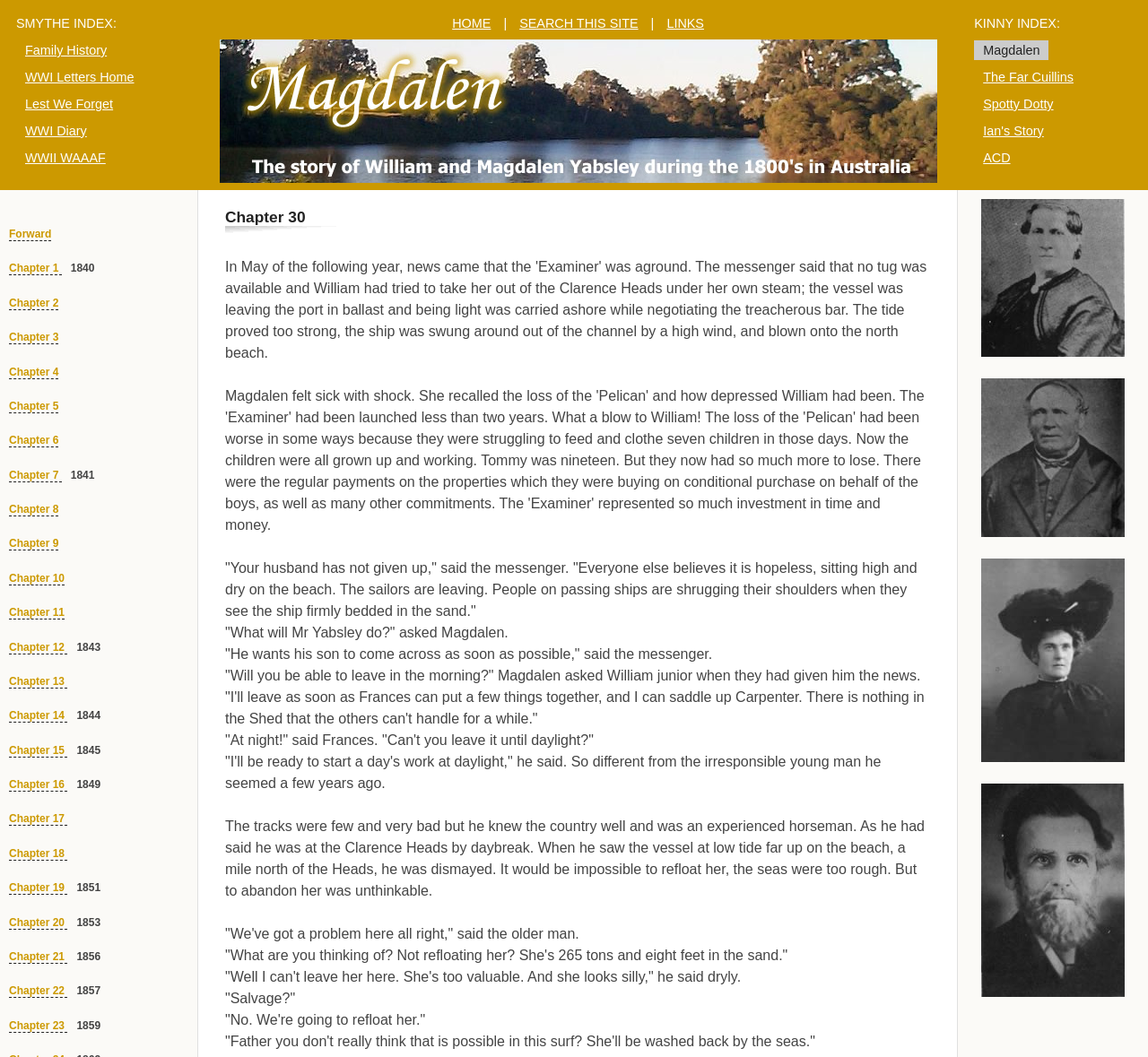Determine the bounding box coordinates of the region that needs to be clicked to achieve the task: "View Family History".

[0.014, 0.038, 0.101, 0.057]